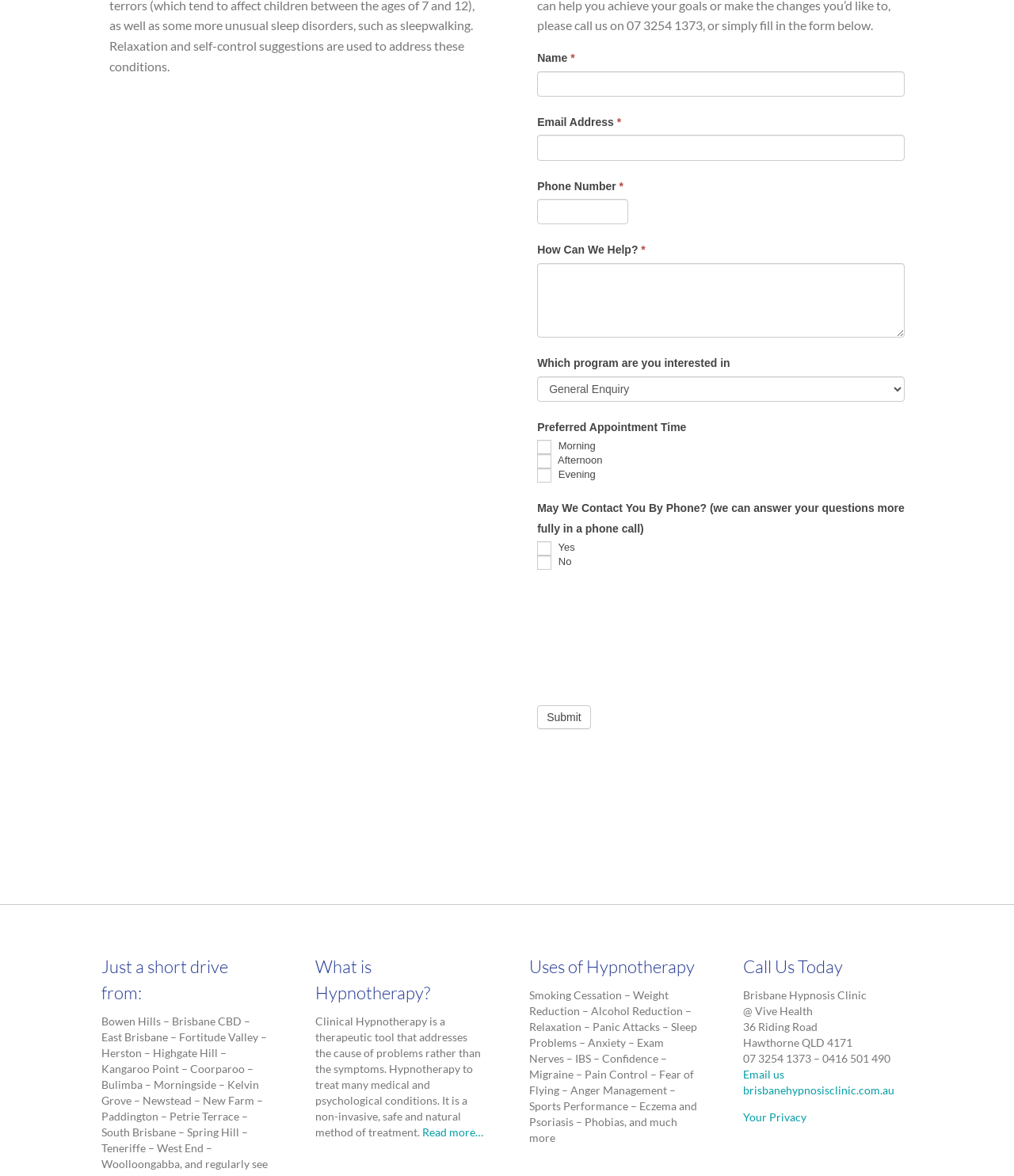Locate the bounding box coordinates of the clickable area to execute the instruction: "Click the submit button". Provide the coordinates as four float numbers between 0 and 1, represented as [left, top, right, bottom].

[0.53, 0.6, 0.583, 0.62]